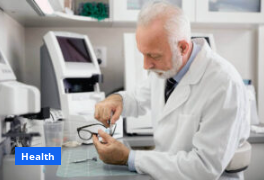Answer the question below in one word or phrase:
What is the focus of the visual?

Health and vision repair